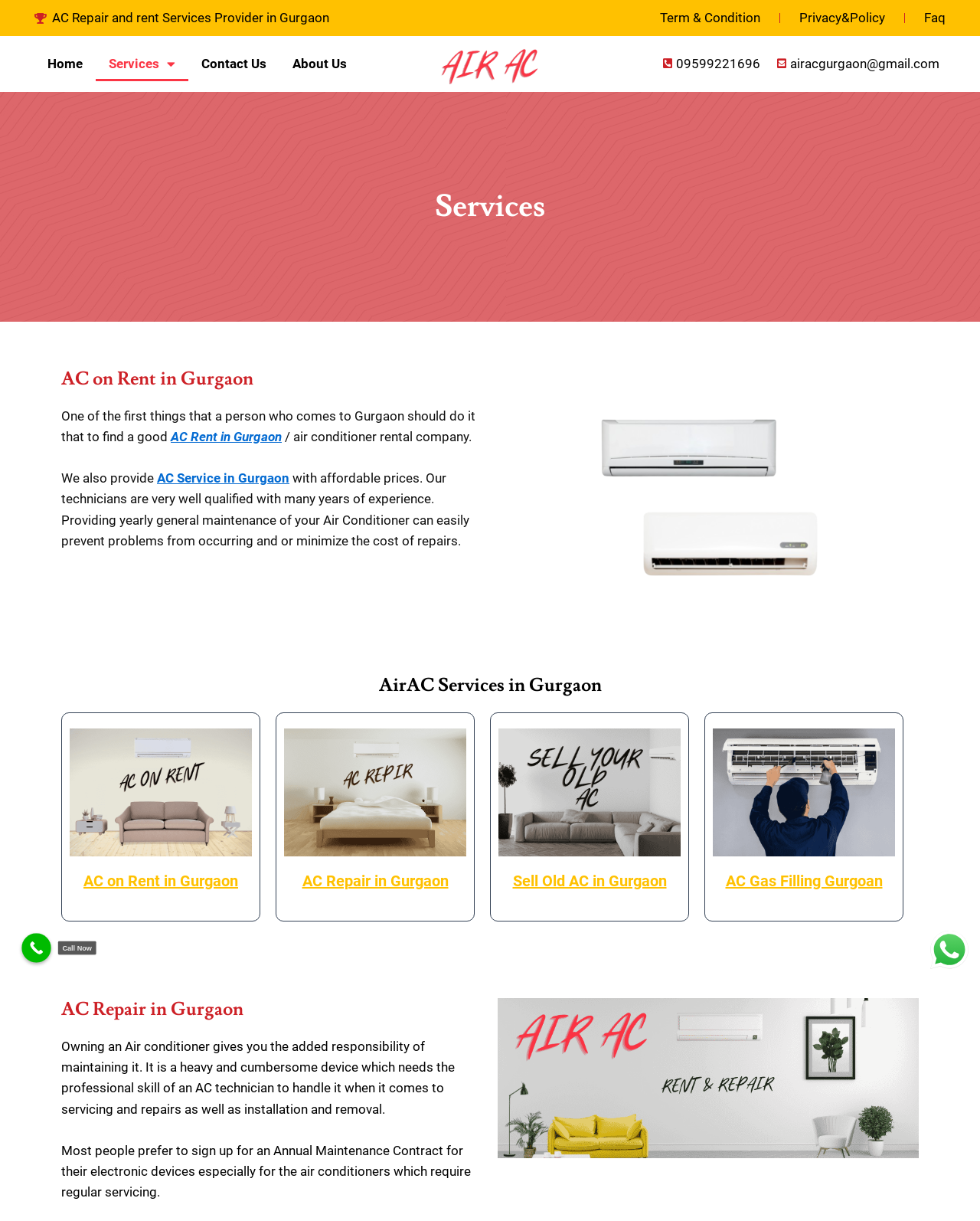Using the elements shown in the image, answer the question comprehensively: What is the purpose of an Annual Maintenance Contract?

The webpage mentions that most people prefer to sign up for an Annual Maintenance Contract for their electronic devices, especially for air conditioners, which require regular servicing.